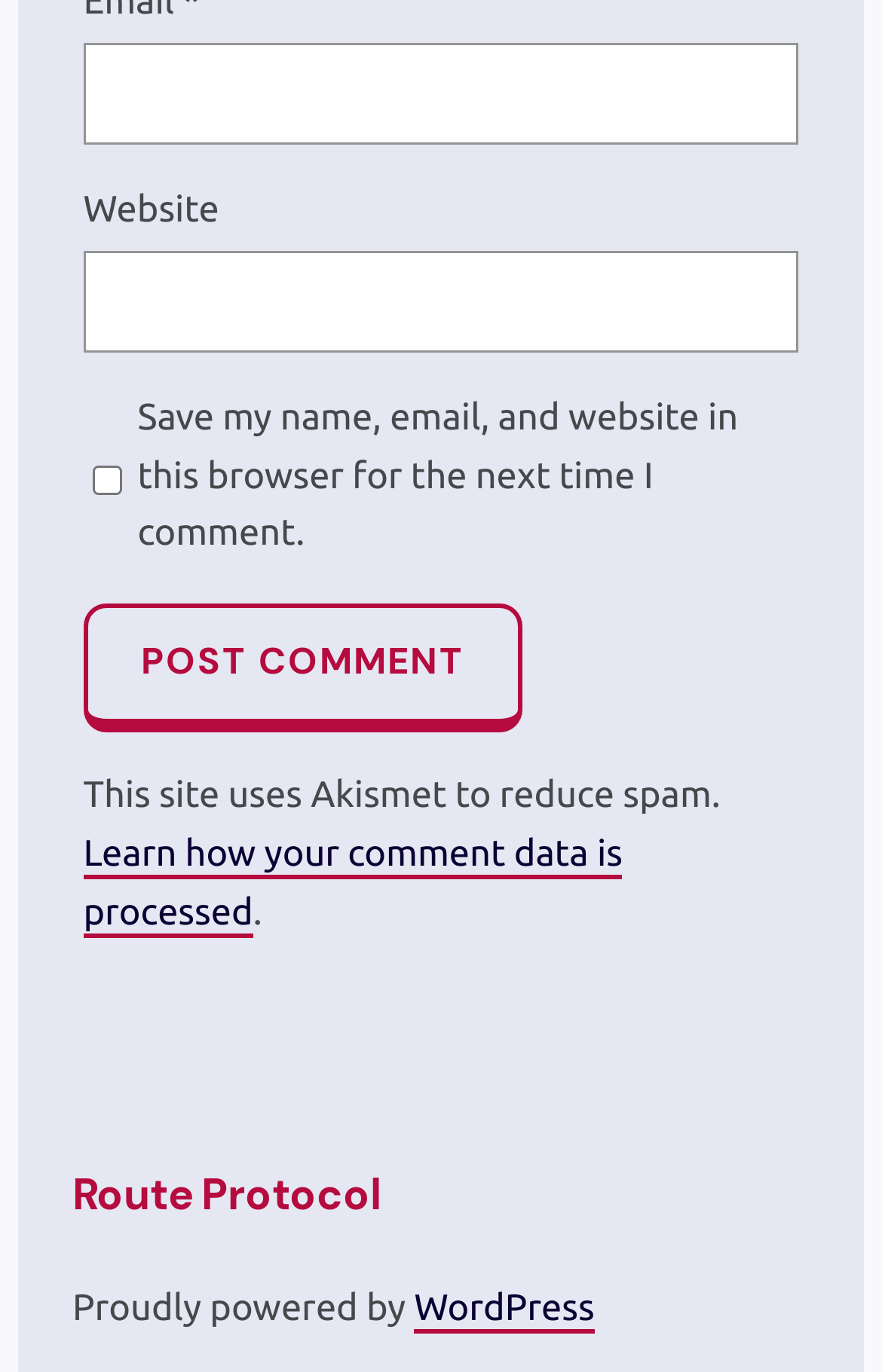Based on the element description name="submit" value="Post Comment", identify the bounding box coordinates for the UI element. The coordinates should be in the format (top-left x, top-left y, bottom-right x, bottom-right y) and within the 0 to 1 range.

[0.094, 0.439, 0.591, 0.534]